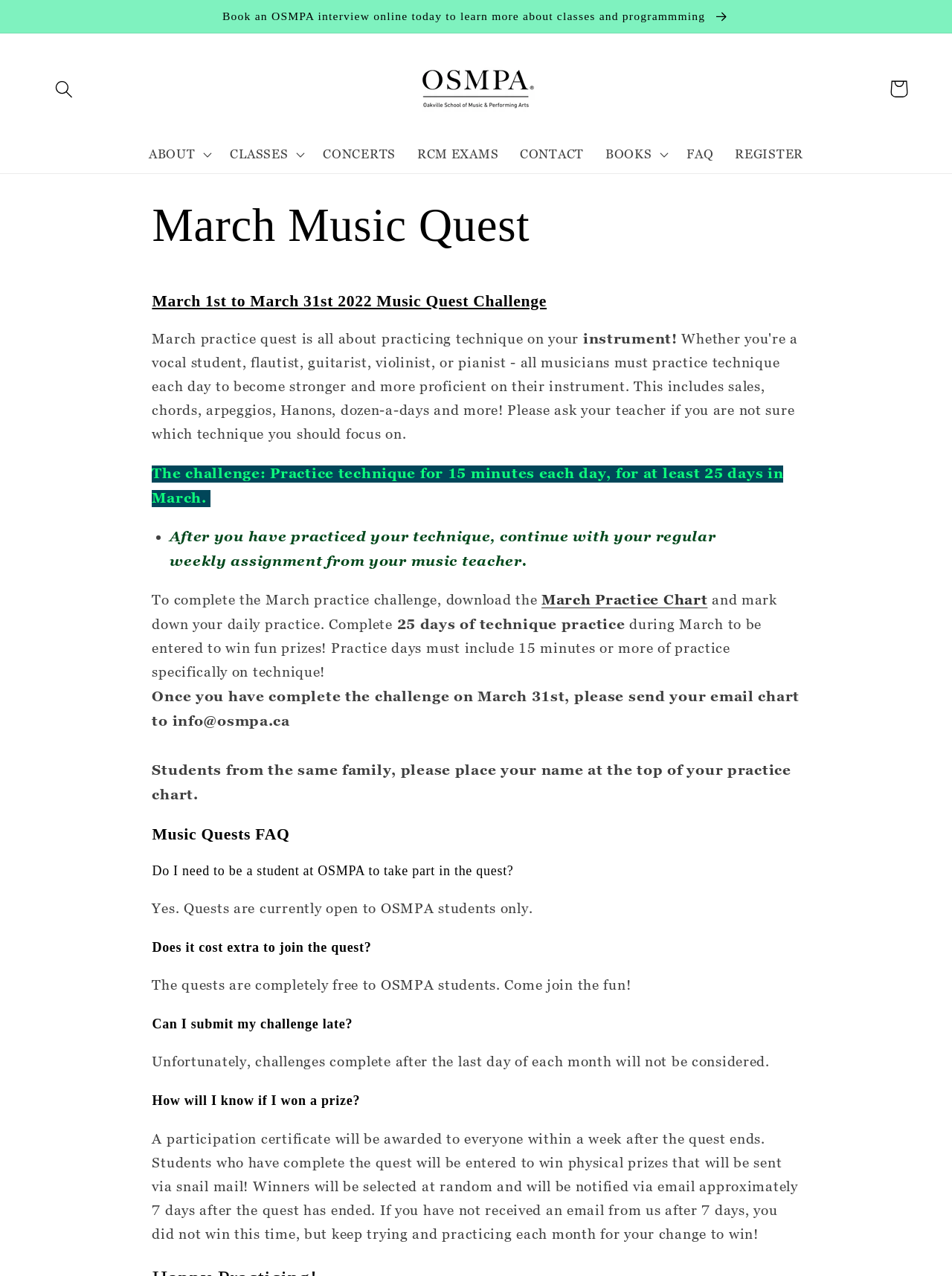Extract the bounding box for the UI element that matches this description: "parent_node: ABOUT".

[0.395, 0.04, 0.605, 0.099]